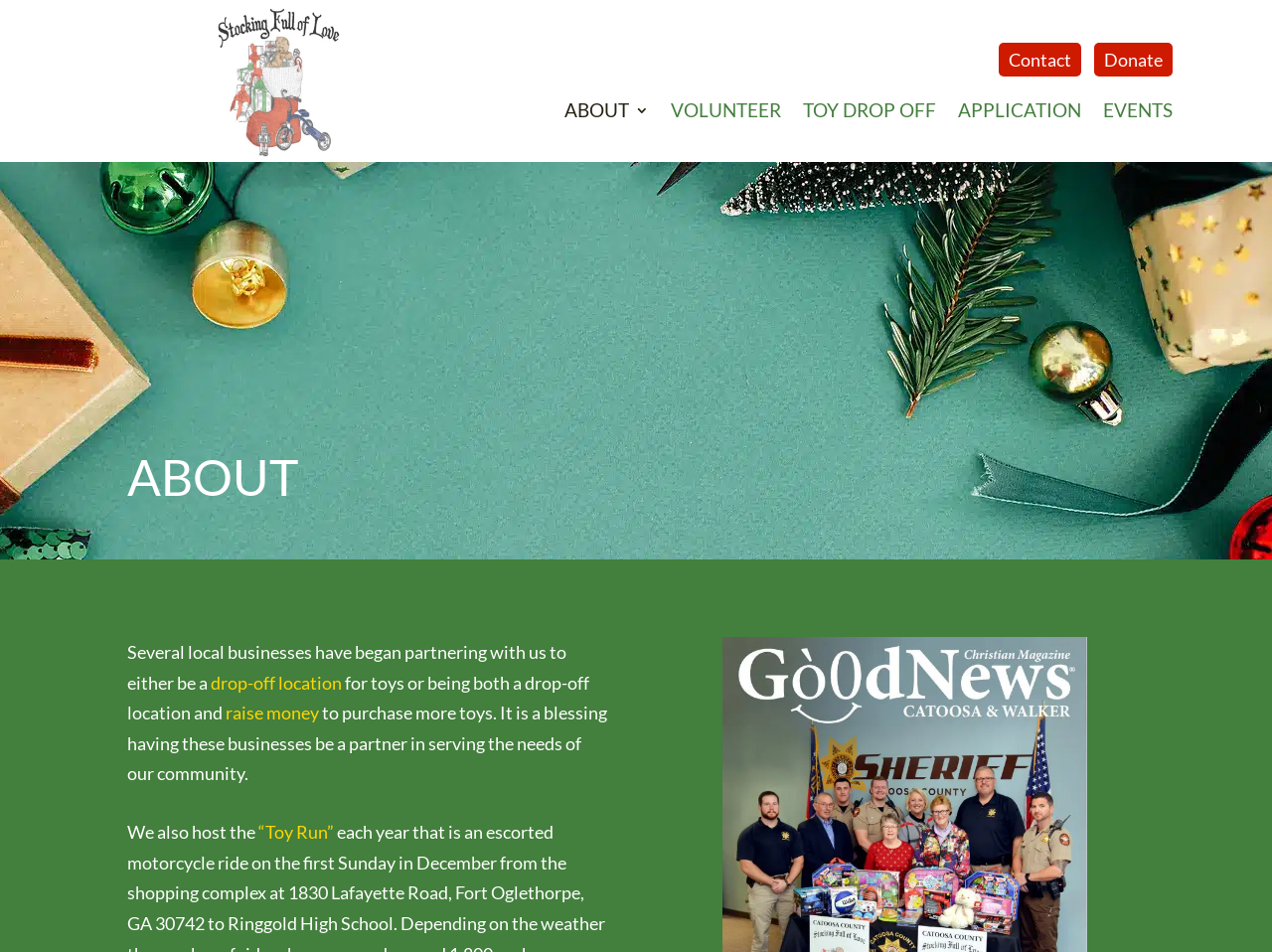Can you find the bounding box coordinates for the element that needs to be clicked to execute this instruction: "Click the 'Contact' link"? The coordinates should be given as four float numbers between 0 and 1, i.e., [left, top, right, bottom].

[0.785, 0.045, 0.85, 0.08]